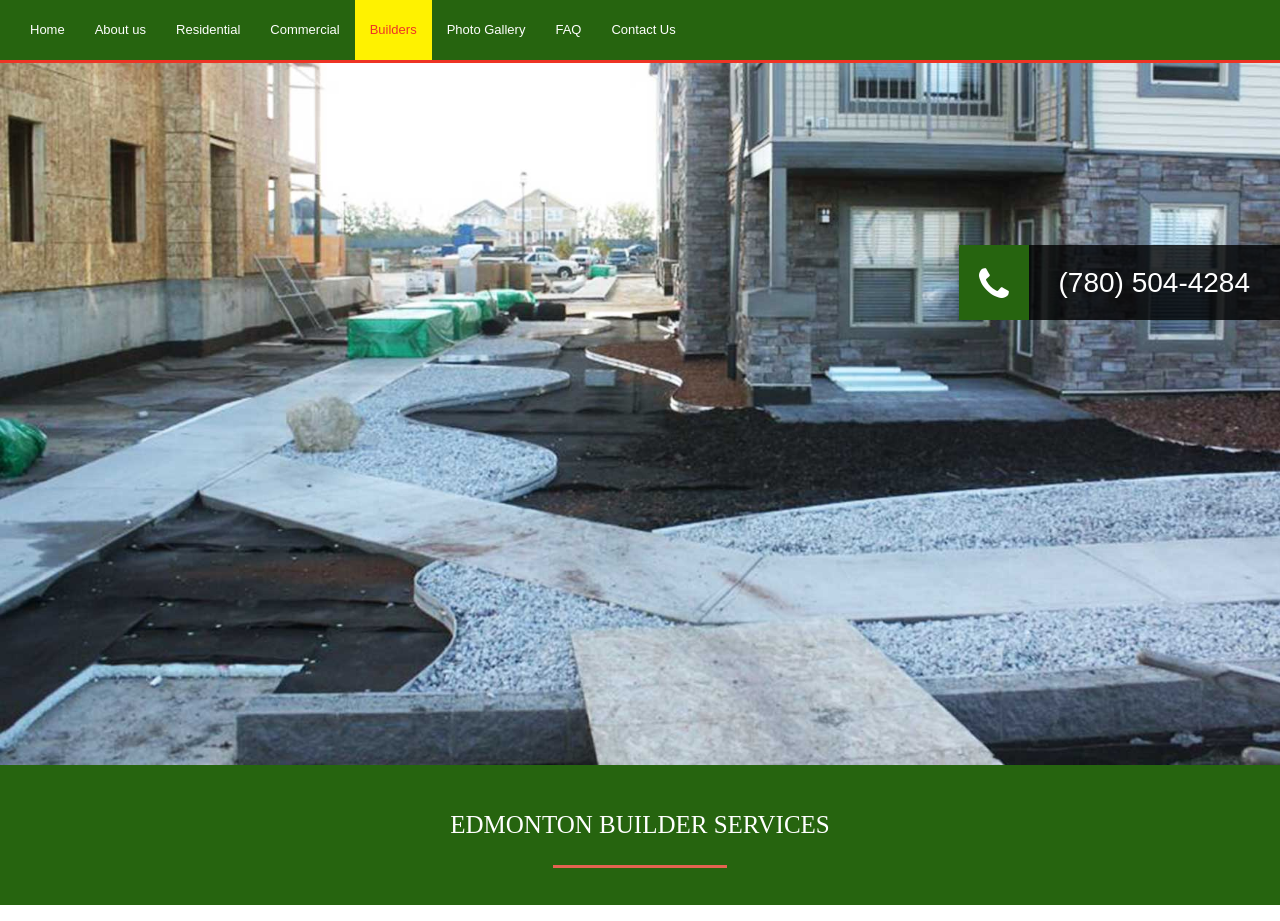Please provide a one-word or phrase answer to the question: 
What is the last item in the navigation menu?

Contact Us